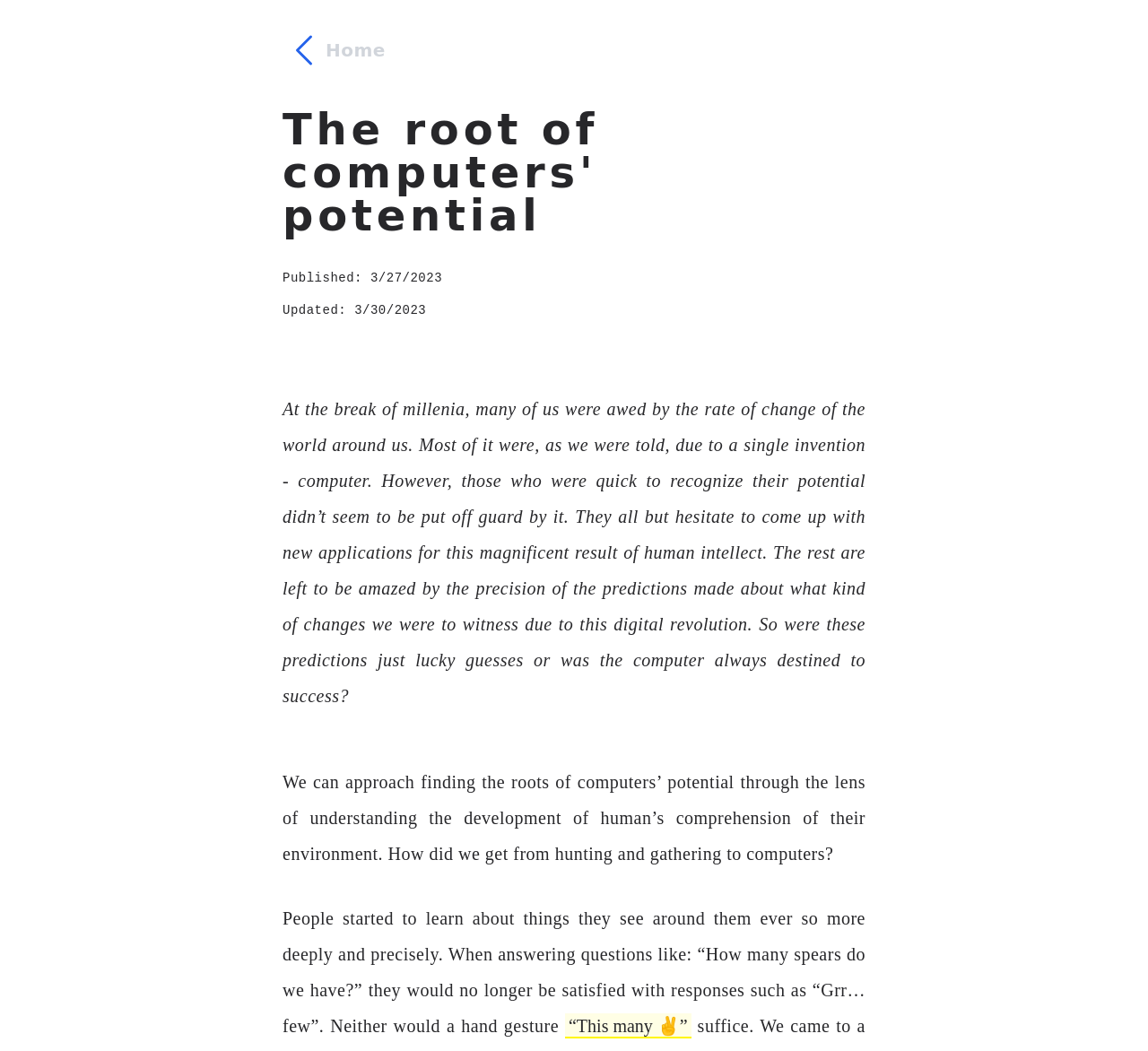For the given element description Home, determine the bounding box coordinates of the UI element. The coordinates should follow the format (top-left x, top-left y, bottom-right x, bottom-right y) and be within the range of 0 to 1.

[0.246, 0.027, 0.754, 0.068]